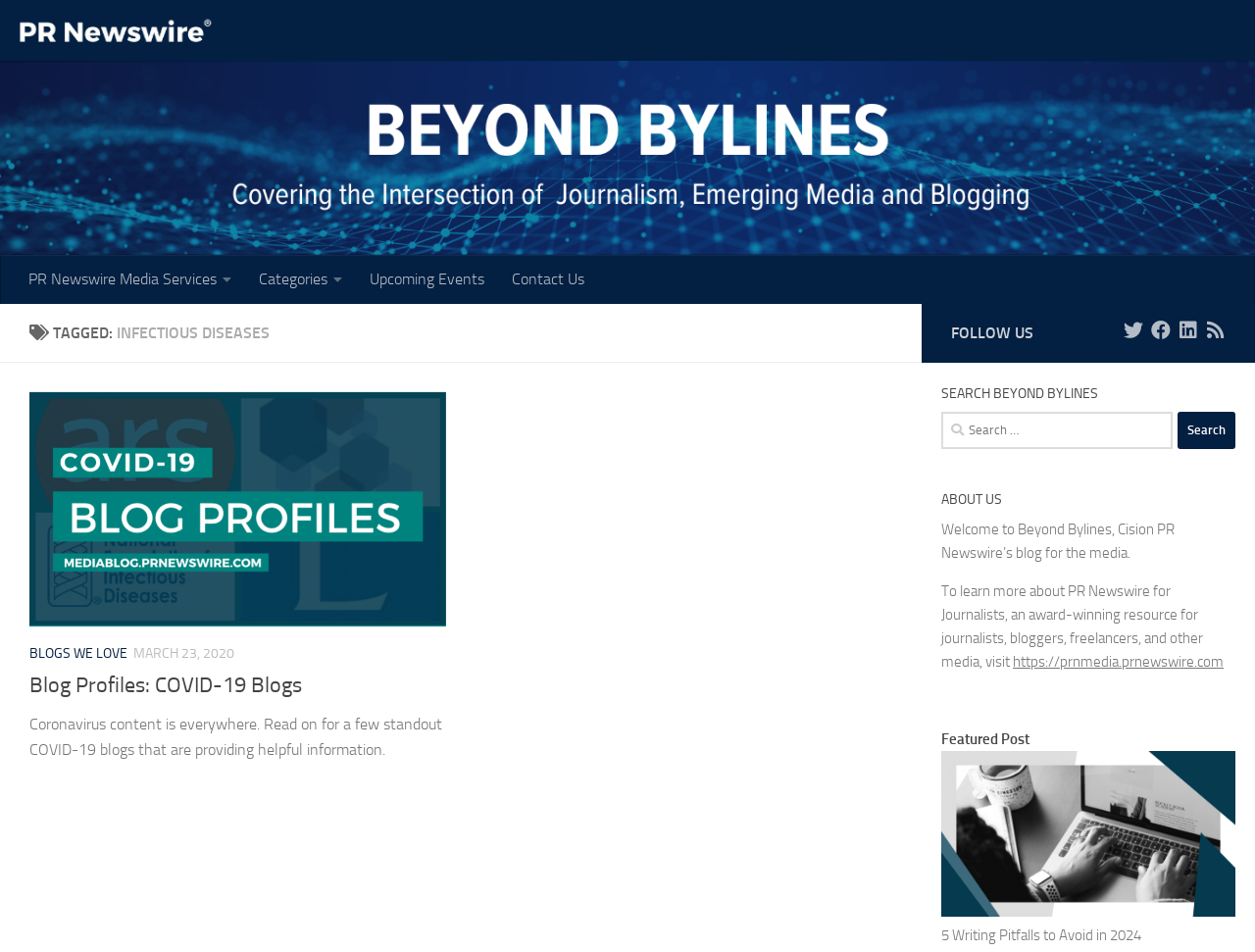What is the topic of the featured post?
Kindly answer the question with as much detail as you can.

I looked at the link '5 Writing Pitfalls to Avoid in 2024' which is a child element of the 'Featured Post' section and determined that the topic of the featured post is writing pitfalls.